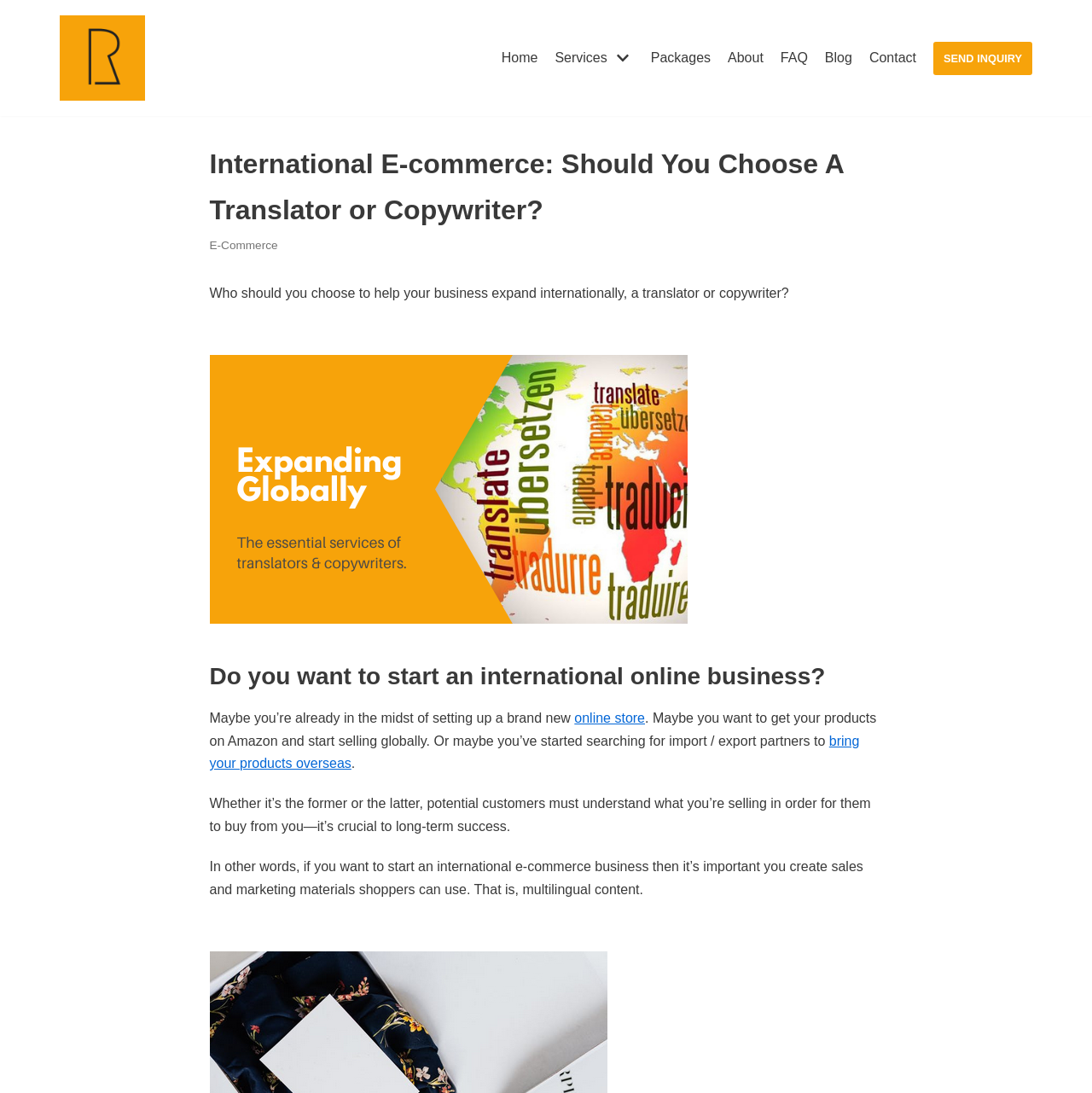Identify the bounding box for the UI element described as: "bring your products overseas". Ensure the coordinates are four float numbers between 0 and 1, formatted as [left, top, right, bottom].

[0.192, 0.671, 0.787, 0.705]